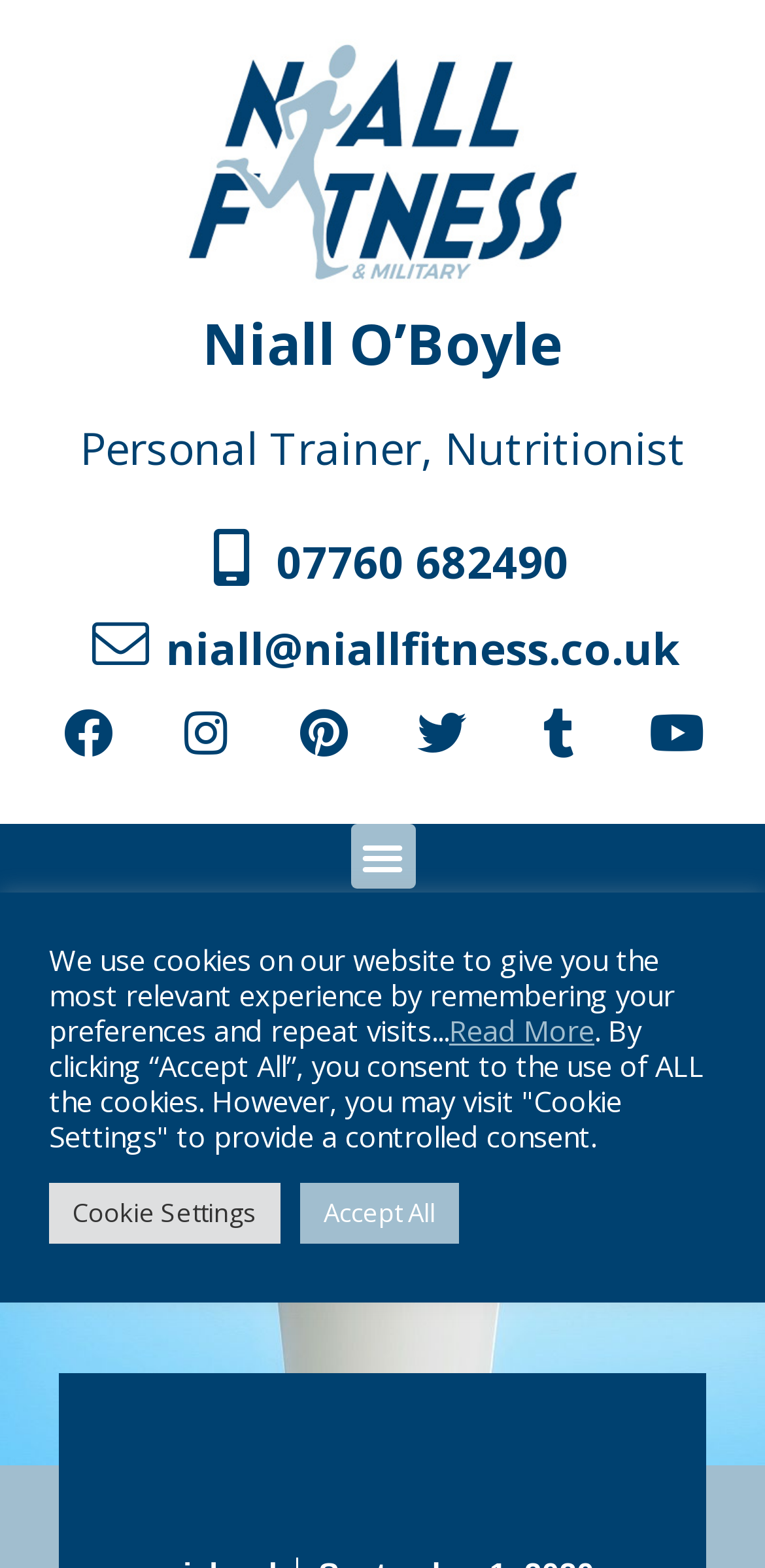What is the phone number mentioned on the webpage?
With the help of the image, please provide a detailed response to the question.

The phone number is mentioned as a link element on the webpage, which is '07760 682490'.